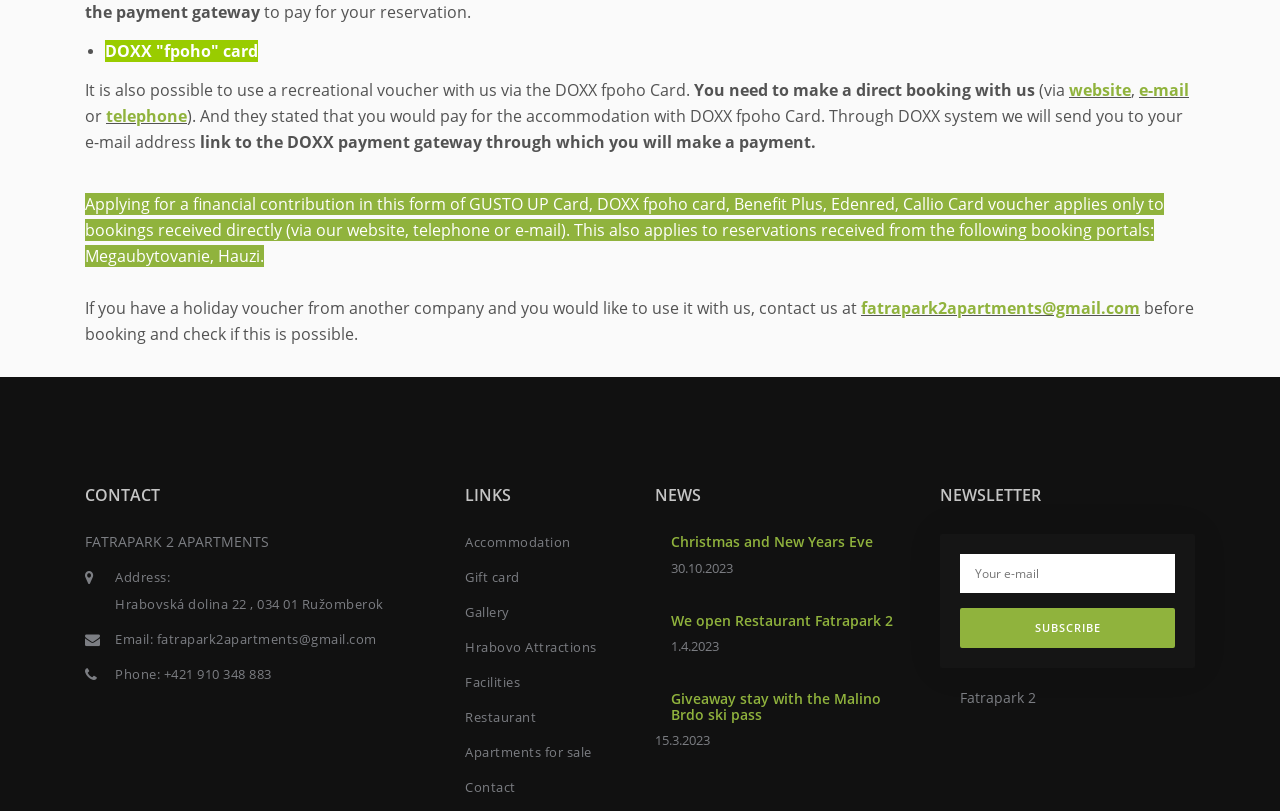Bounding box coordinates must be specified in the format (top-left x, top-left y, bottom-right x, bottom-right y). All values should be floating point numbers between 0 and 1. What are the bounding box coordinates of the UI element described as: Christmas and New Years Eve

[0.524, 0.656, 0.682, 0.68]